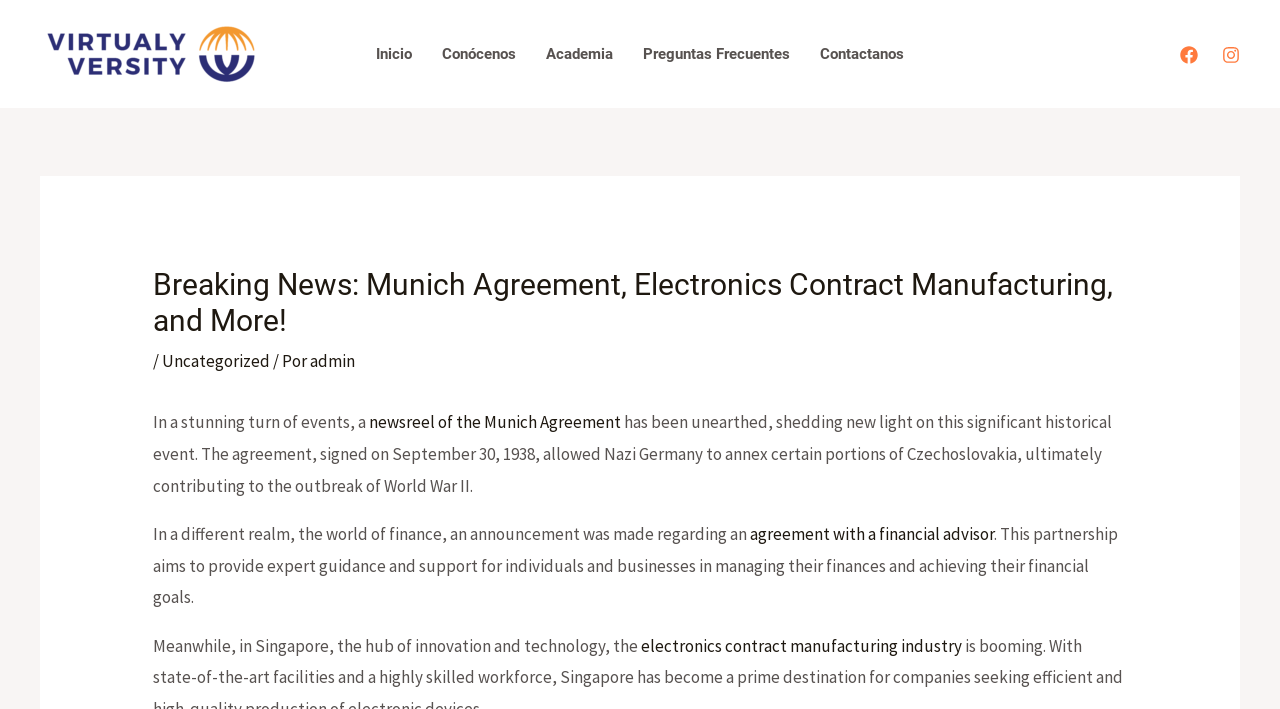Your task is to find and give the main heading text of the webpage.

Breaking News: Munich Agreement, Electronics Contract Manufacturing, and More!